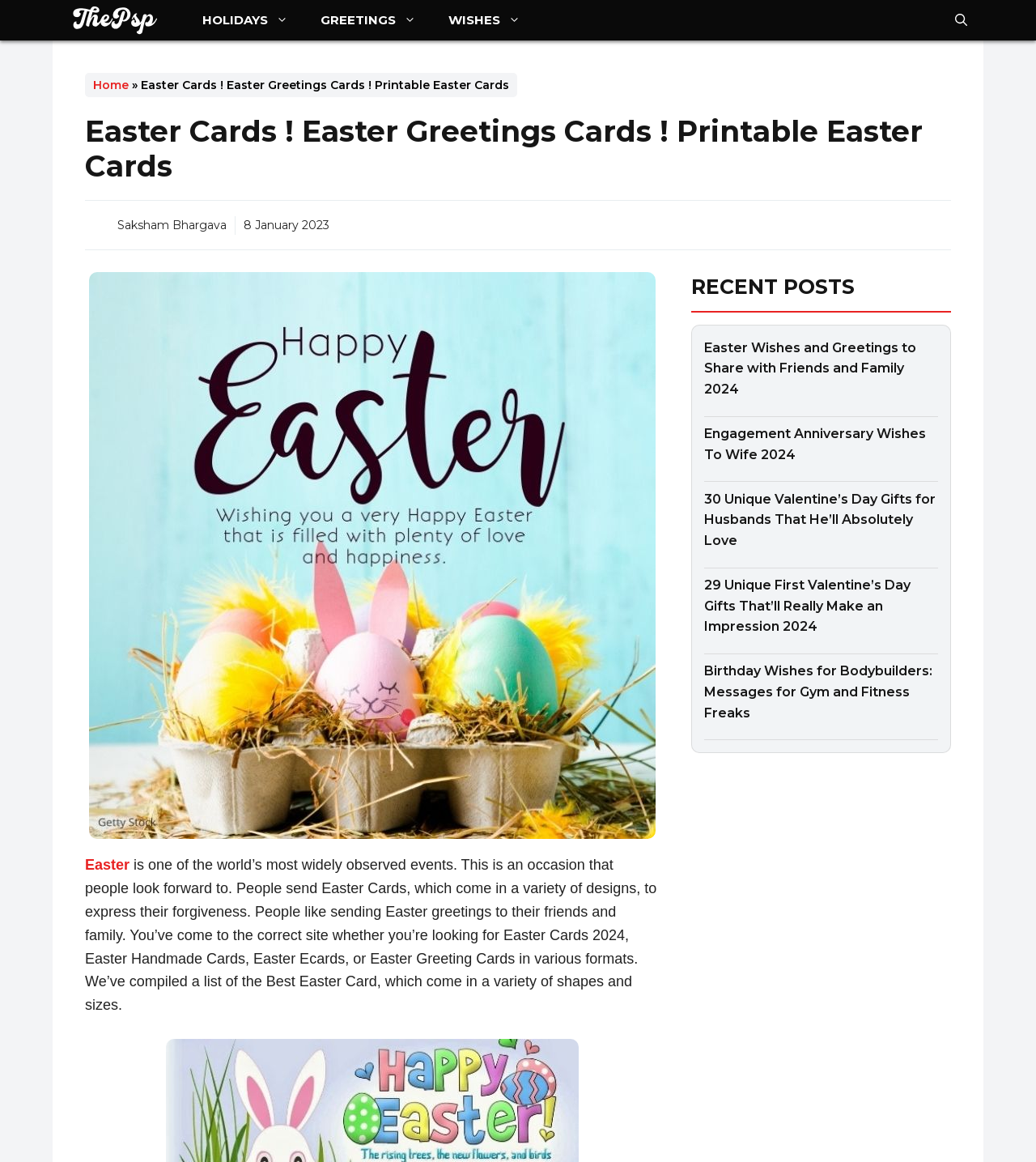Identify the bounding box coordinates of the part that should be clicked to carry out this instruction: "Open the 'Easter' category".

[0.082, 0.738, 0.125, 0.751]